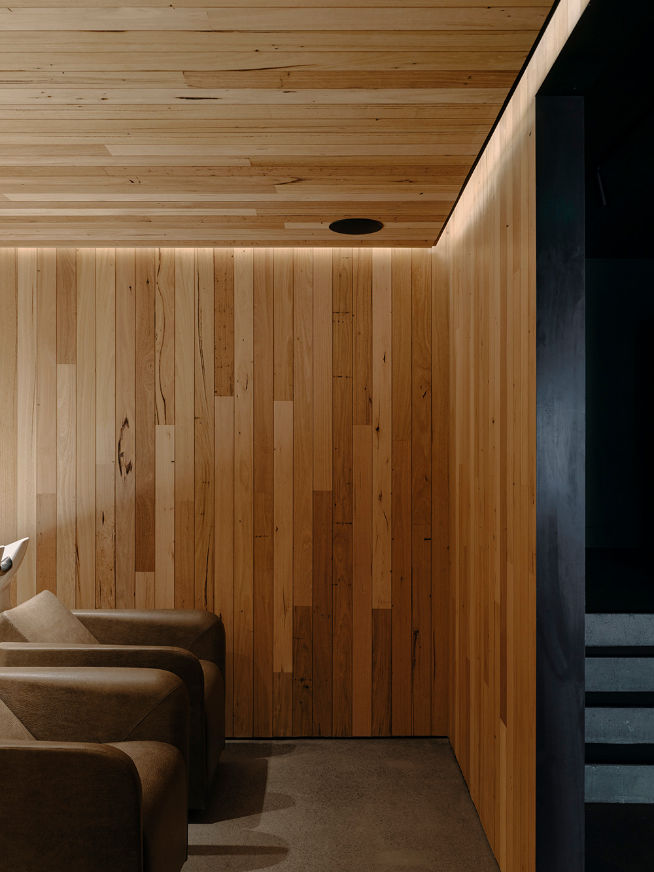Offer a thorough description of the image.

The image showcases a serene interior space characterized by warm wooden textures and modern design elements. The walls are adorned with vertical wooden panels, enhancing the natural aesthetic and providing a calming atmosphere. Soft, indirect lighting runs along the bottom edge of the wall, subtly illuminating the space and creating a cozy ambiance. 

In the foreground, two plush armchairs are visible, inviting relaxation and comfort. Their elegant, rounded forms complement the lines of the wooden décor. The floor features a sleek surface, contributing to the minimalist feel of the environment. To the right, a hint of a staircase leads to an unseen area, adding depth and intrigue to the composition. Overall, the setting exudes tranquility and sophistication, ideal for unwinding or socializing in a stylish yet inviting atmosphere.